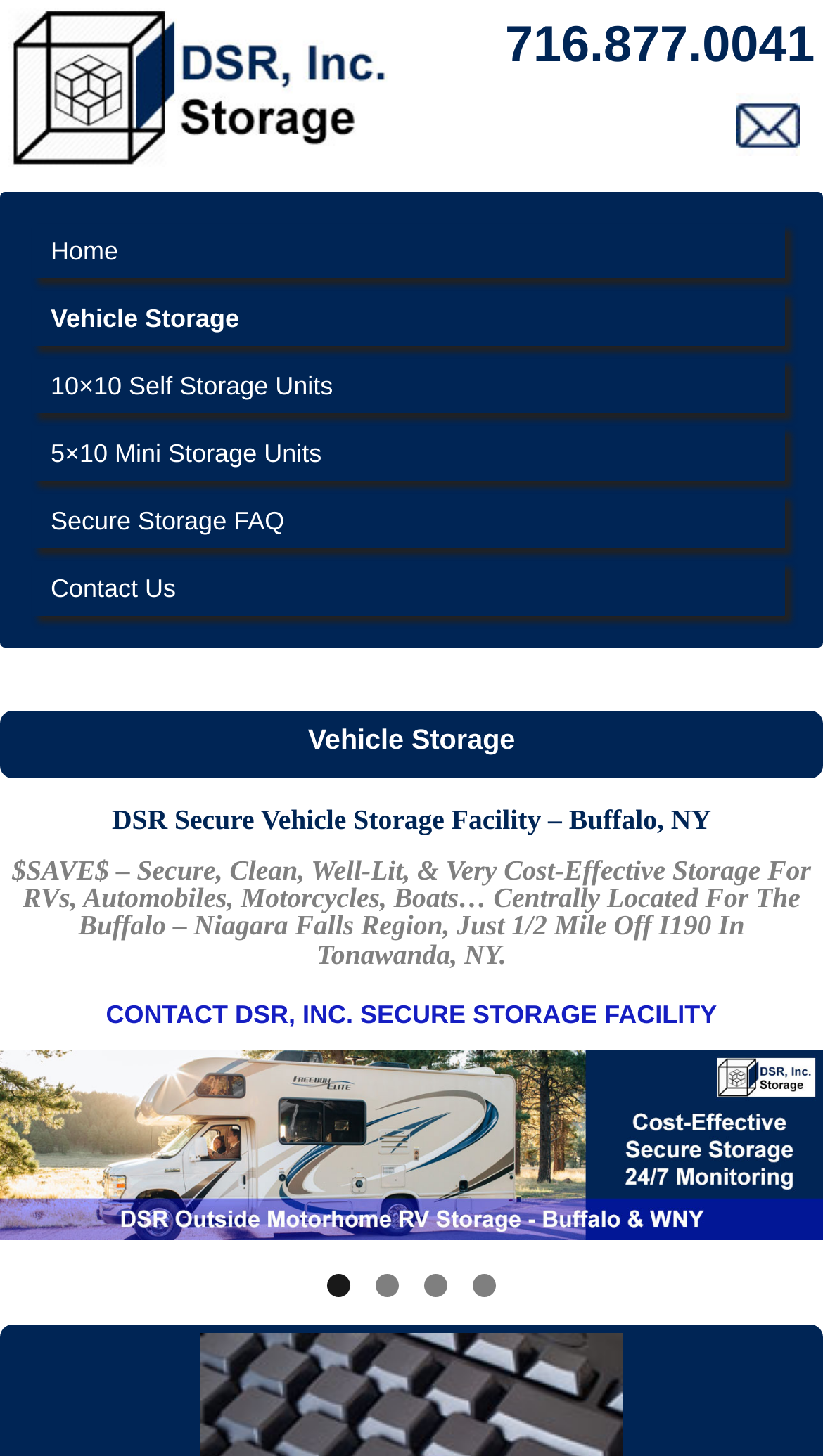What is the email address to contact DSR?
From the image, respond with a single word or phrase.

info@dsrstorage.com